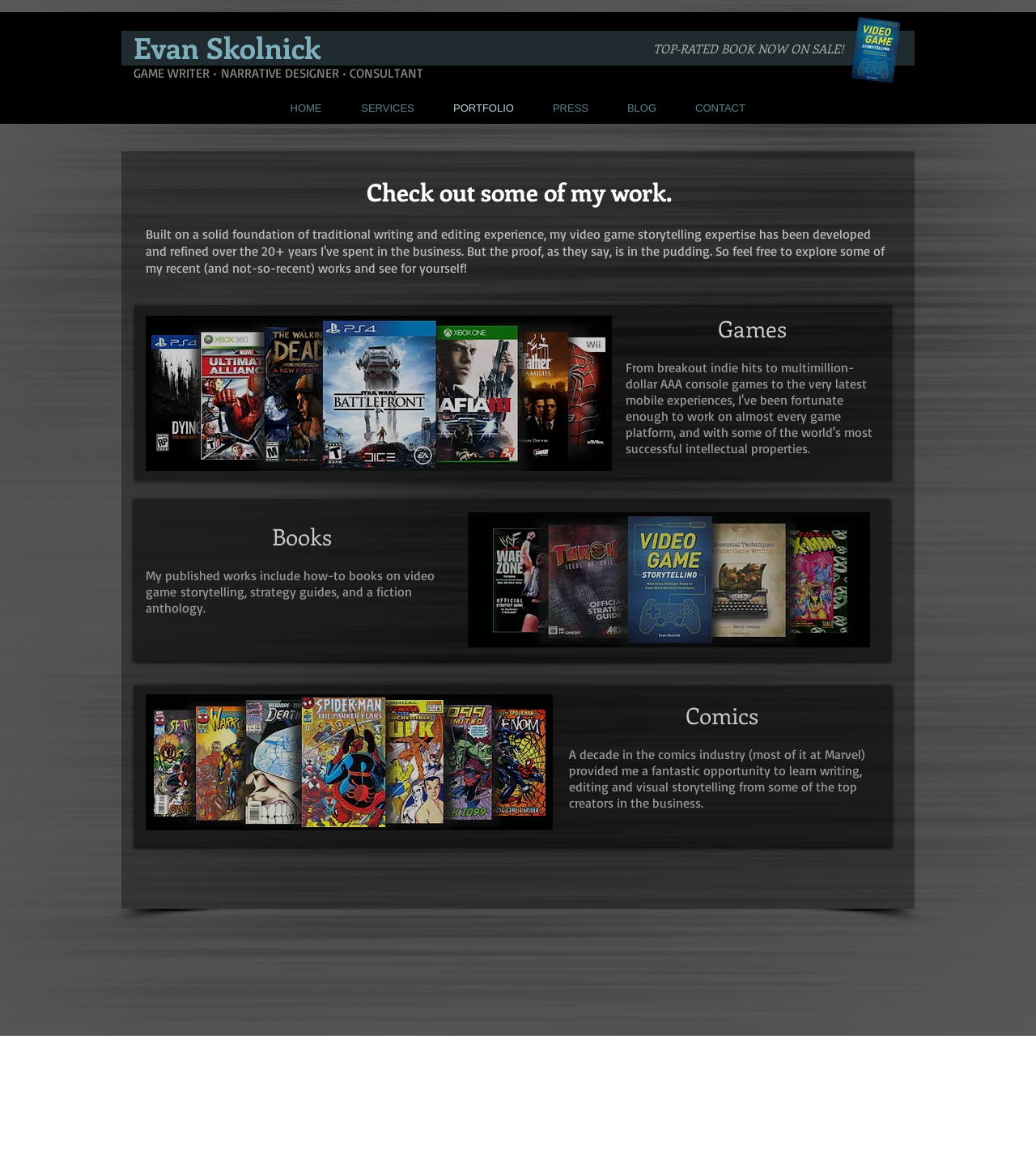Determine the bounding box coordinates of the UI element described below. Use the format (top-left x, top-left y, bottom-right x, bottom-right y) with floating point numbers between 0 and 1: Realty

None